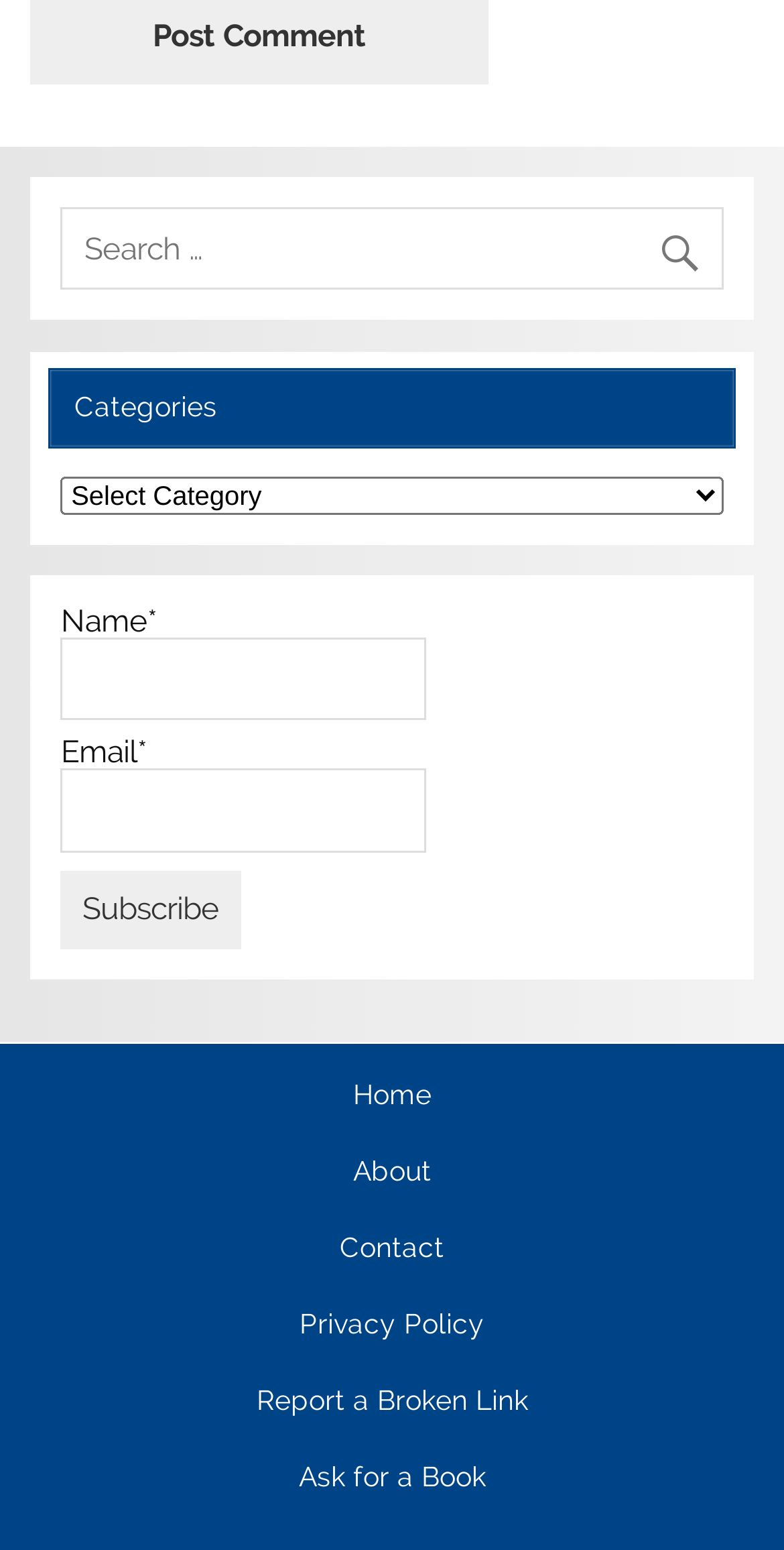Please mark the bounding box coordinates of the area that should be clicked to carry out the instruction: "subscribe to the newsletter".

[0.078, 0.561, 0.307, 0.612]